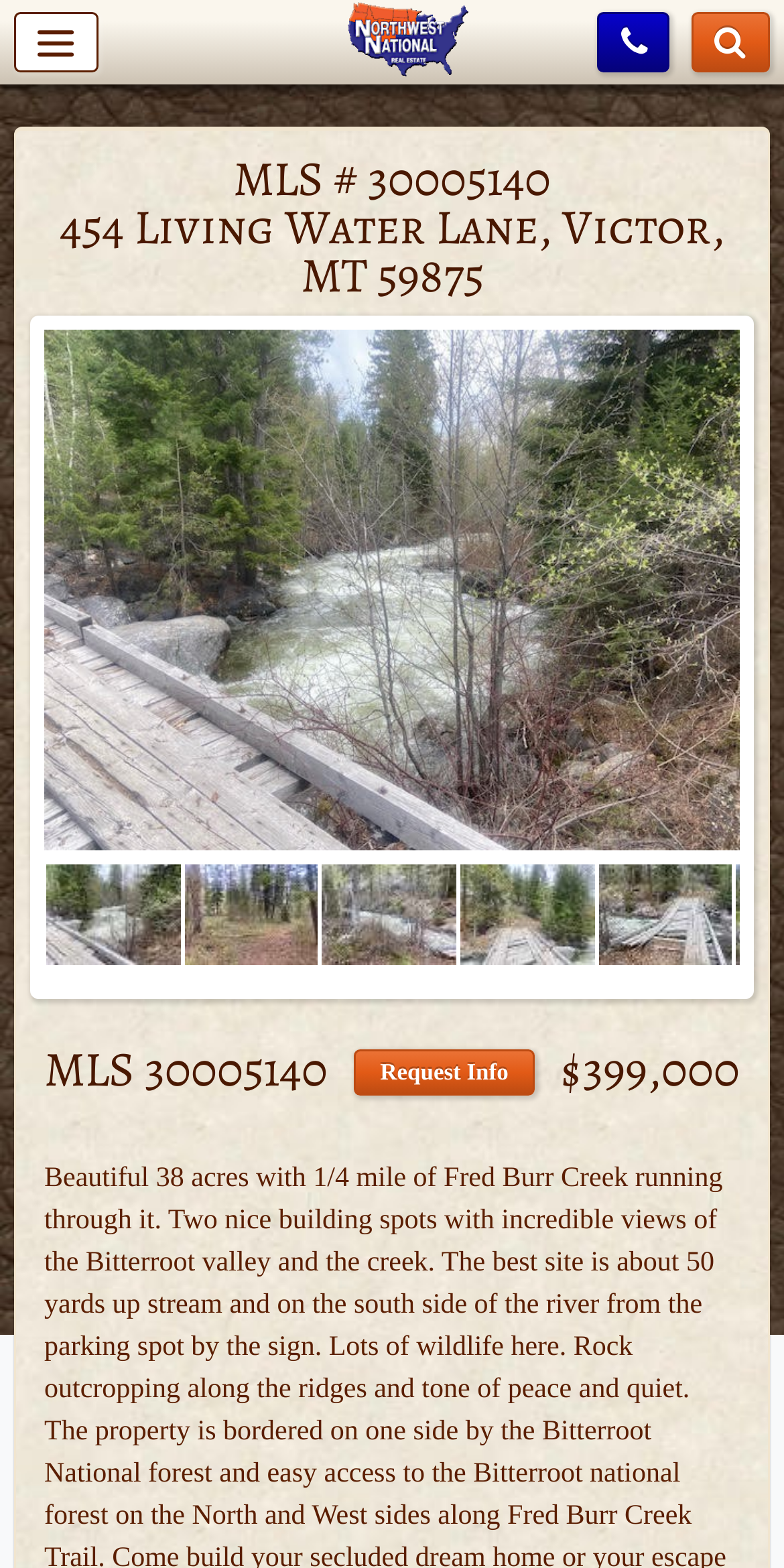Is there a way to search for other properties on this website?
Using the visual information, respond with a single word or phrase.

Yes